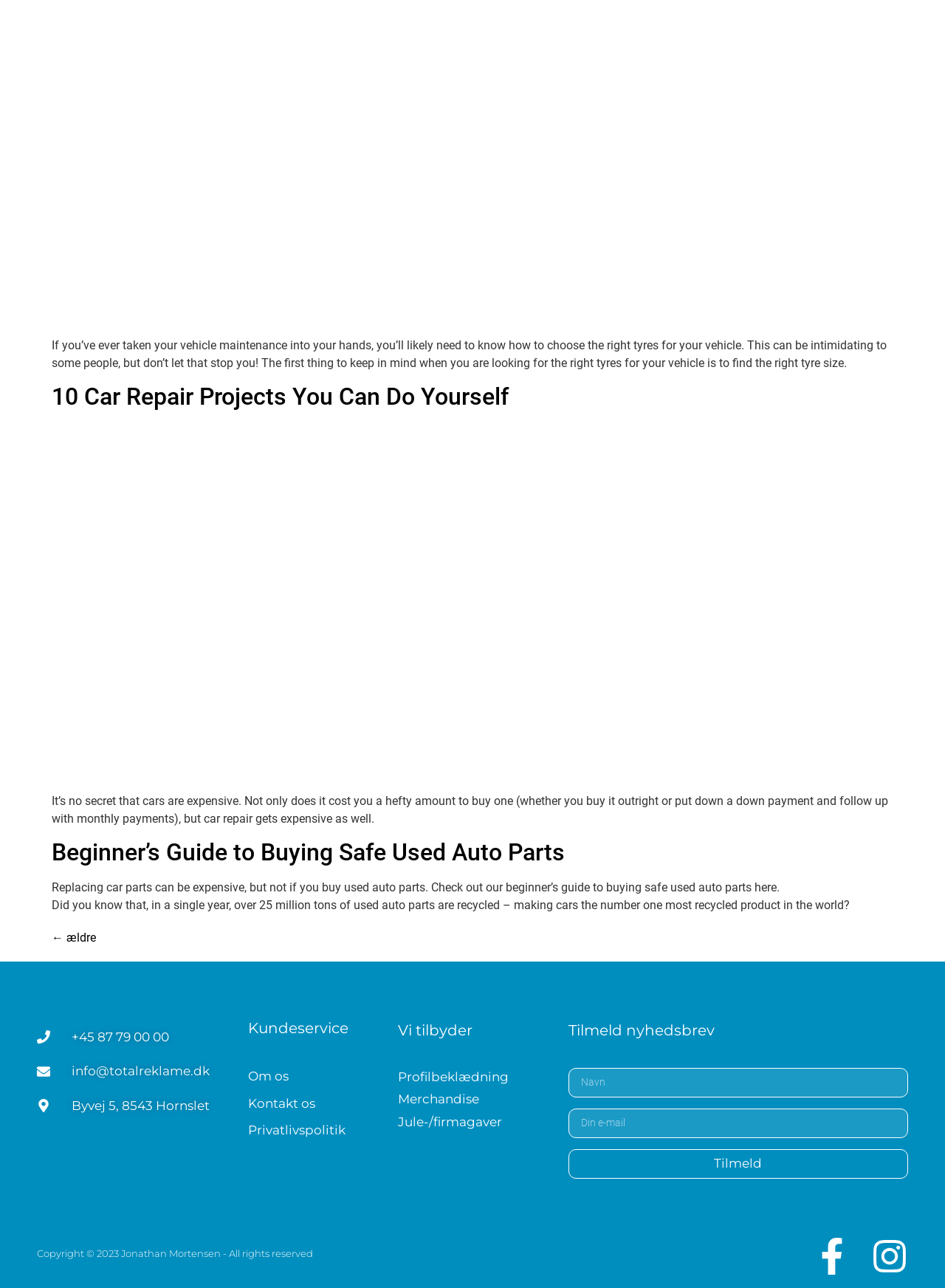What is the link 'Om os' related to? Based on the screenshot, please respond with a single word or phrase.

About us